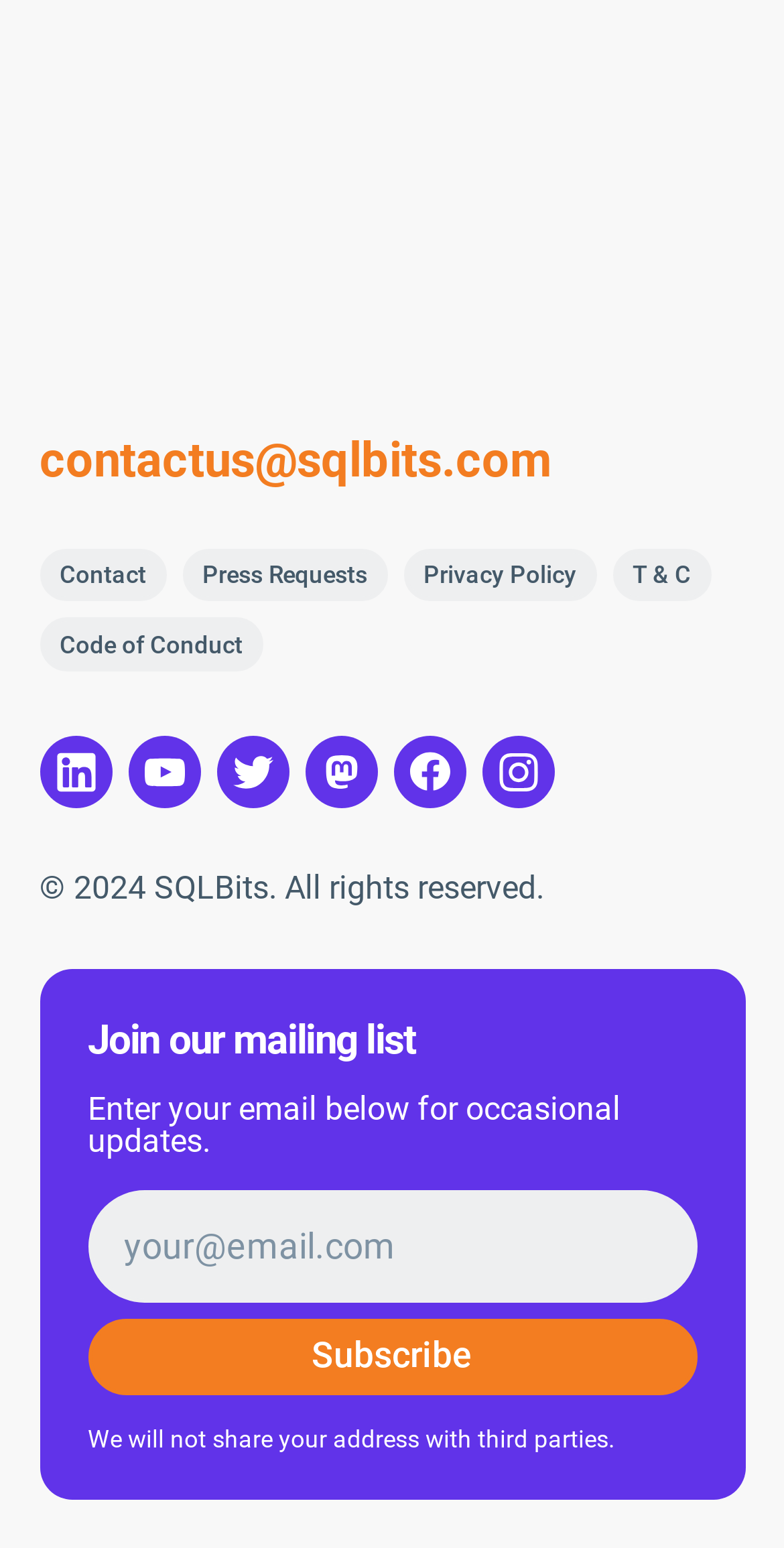Please identify the bounding box coordinates of the region to click in order to complete the task: "Visit LinkedIn page". The coordinates must be four float numbers between 0 and 1, specified as [left, top, right, bottom].

[0.05, 0.475, 0.142, 0.522]